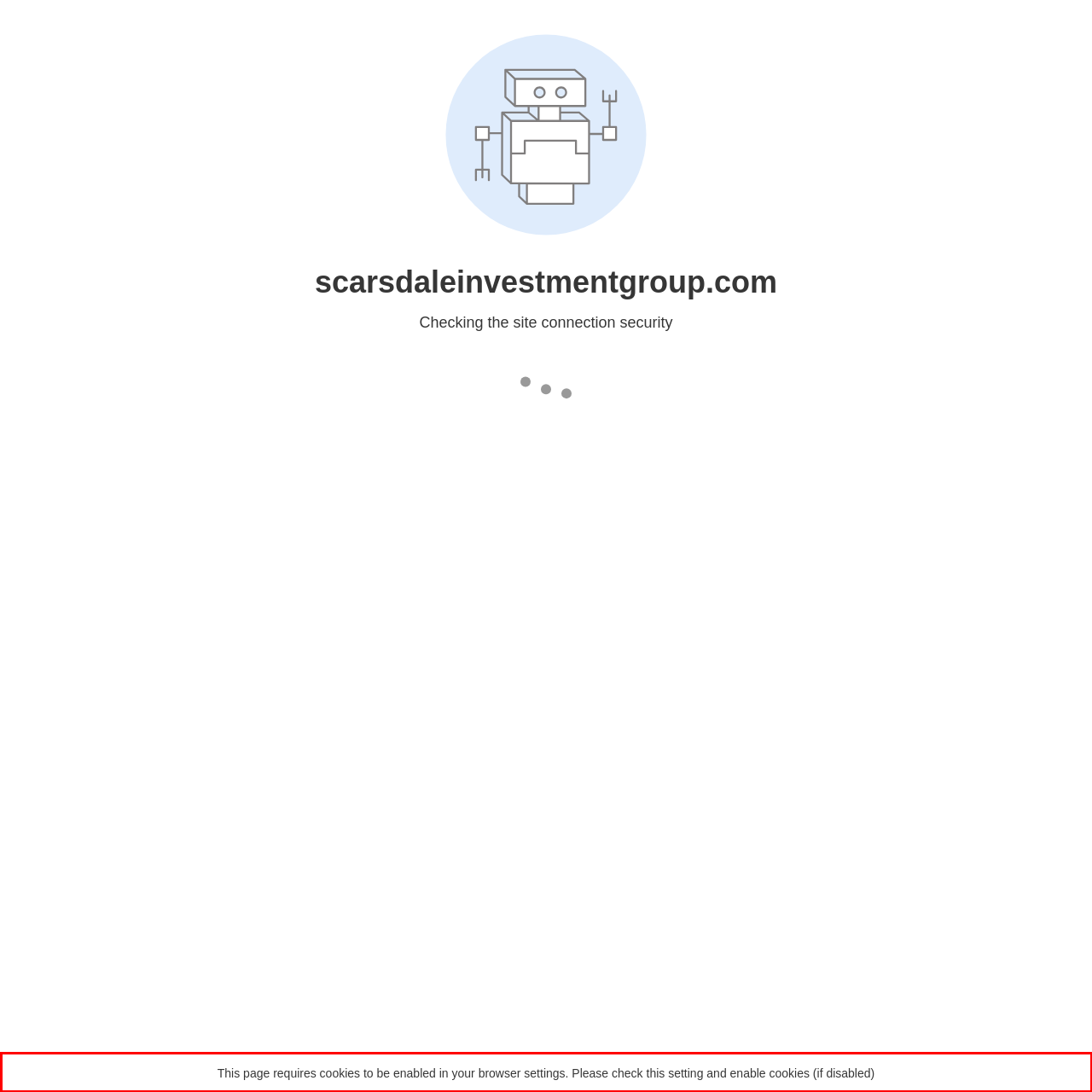Identify the text within the red bounding box on the webpage screenshot and generate the extracted text content.

This page requires cookies to be enabled in your browser settings. Please check this setting and enable cookies (if disabled)